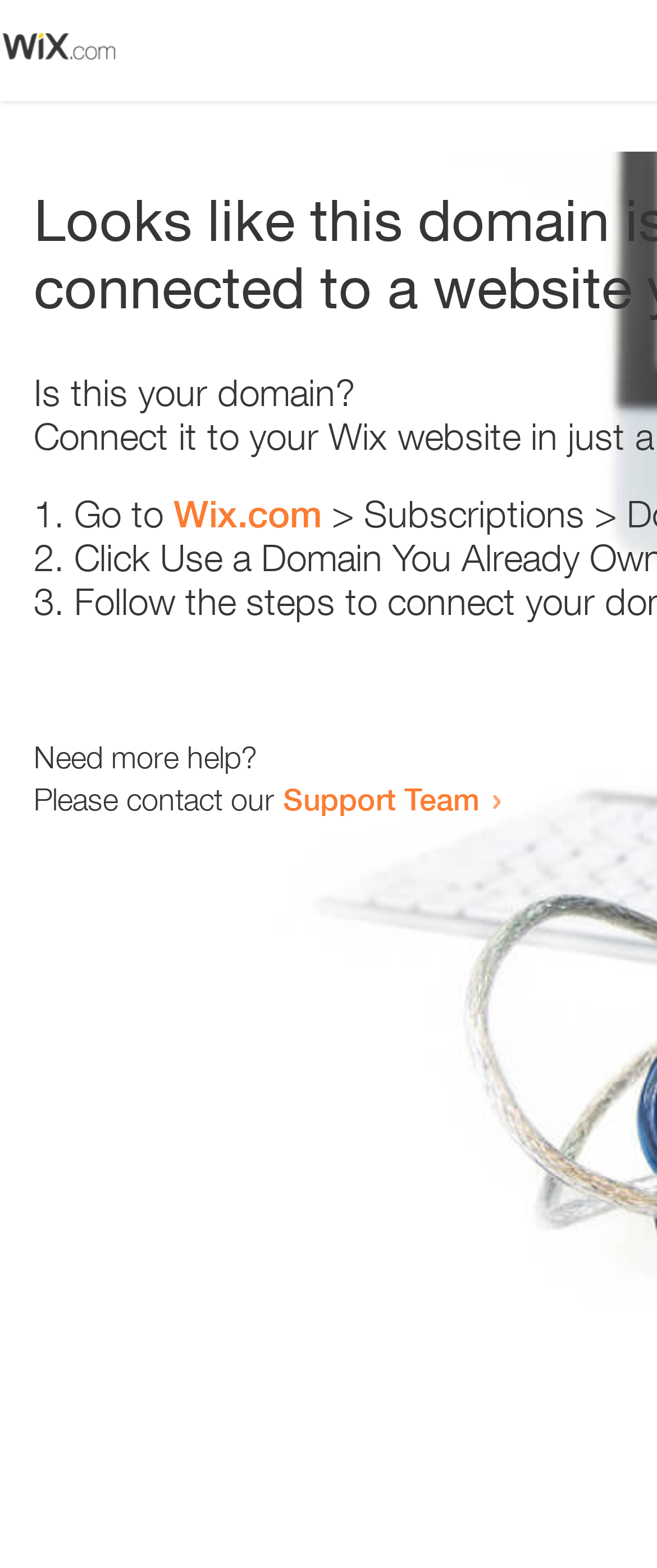Summarize the webpage with intricate details.

The webpage appears to be an error page, with a small image at the top left corner. Below the image, there is a question "Is this your domain?" in a prominent position. 

To the right of the question, there is a numbered list with three items. The first item starts with "1." and suggests going to "Wix.com". The second item starts with "2." and the third item starts with "3.", but their contents are not specified. 

Below the list, there is a message "Need more help?" followed by a sentence "Please contact our Support Team" with a link to the Support Team. The link is positioned to the right of the sentence.